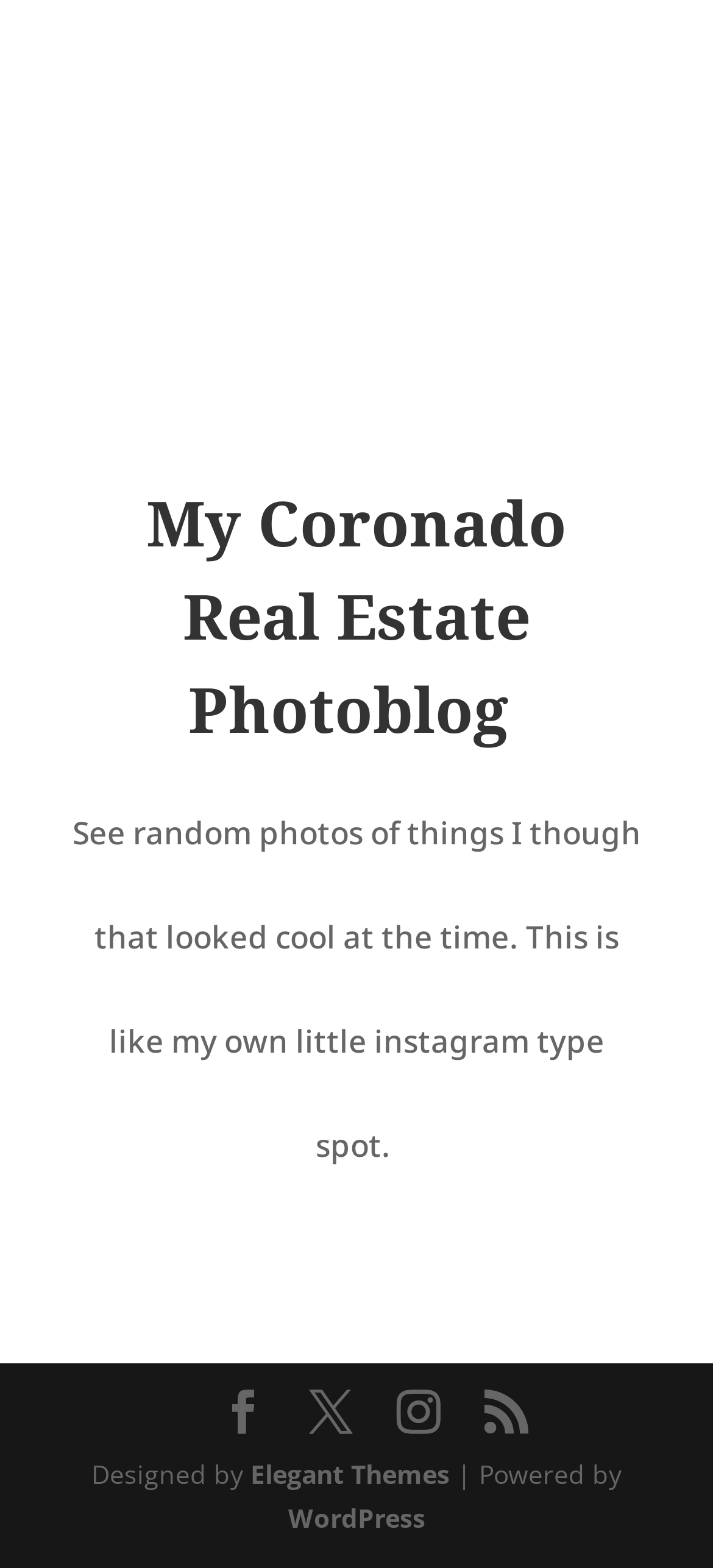How many social media links are available?
Please use the image to provide an in-depth answer to the question.

There are four social media links available at the bottom of the webpage, represented by icons '', '', '', and ''.